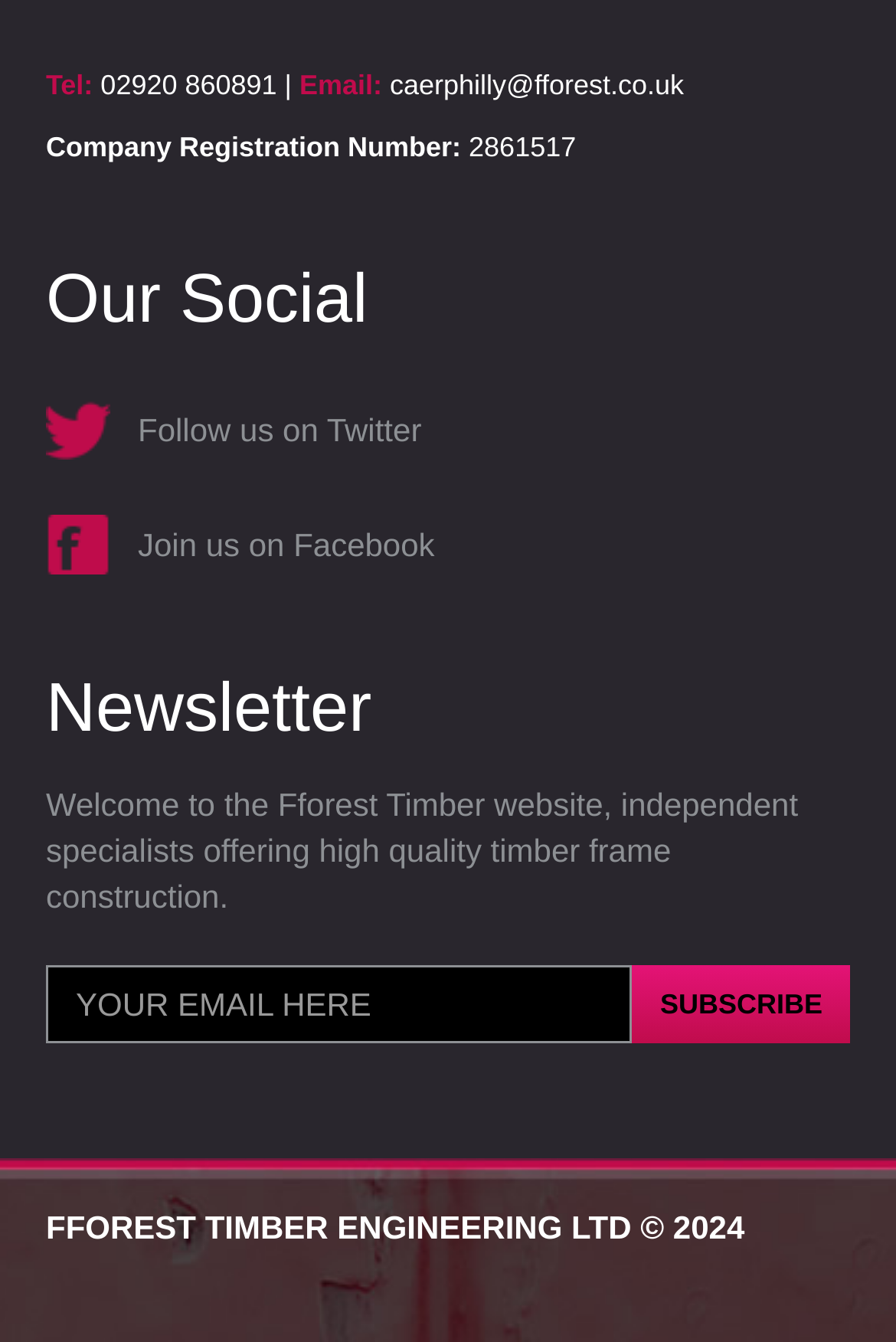What is the purpose of the text box?
Look at the screenshot and respond with a single word or phrase.

To subscribe to the newsletter